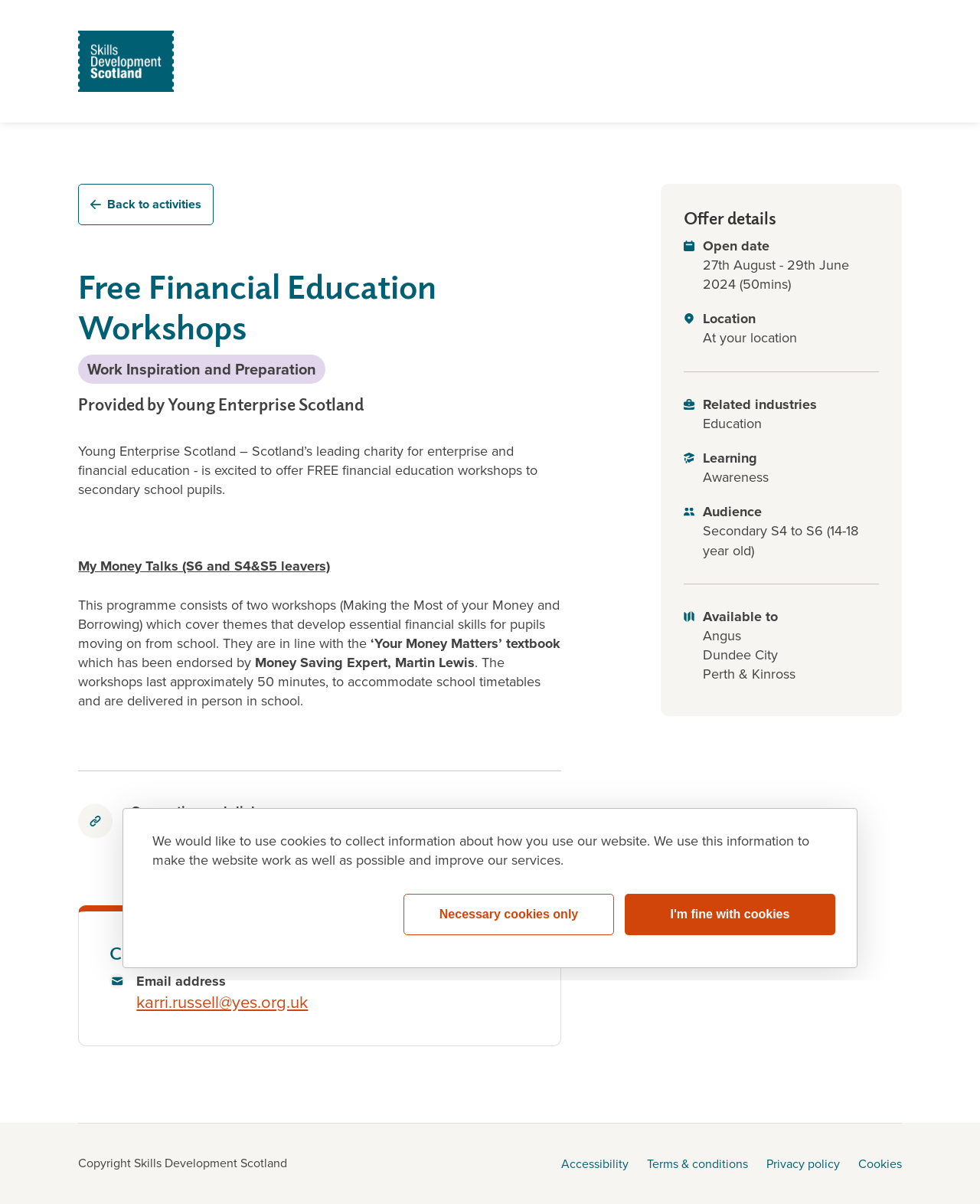Find the bounding box coordinates of the area that needs to be clicked in order to achieve the following instruction: "Browse". The coordinates should be specified as four float numbers between 0 and 1, i.e., [left, top, right, bottom].

None